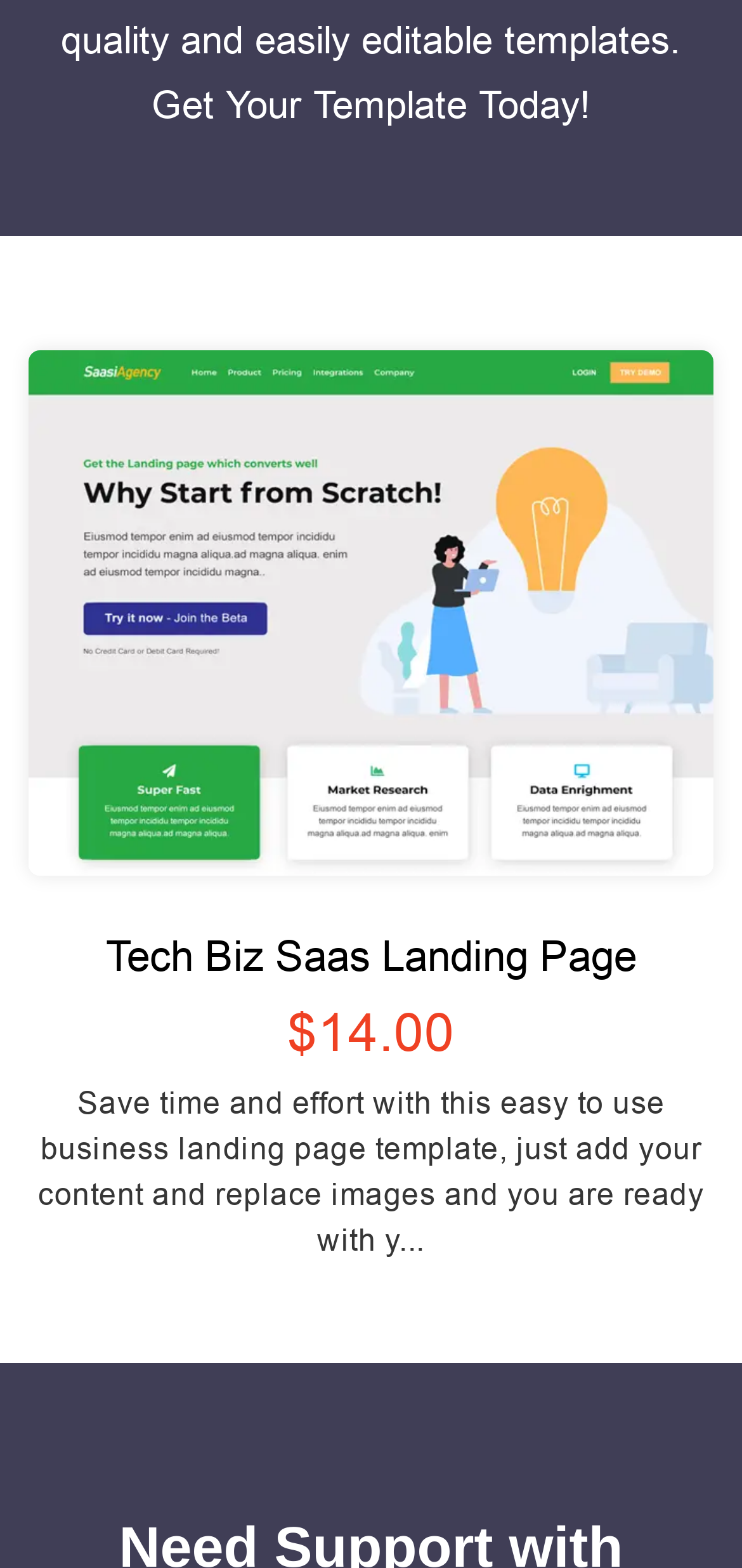Given the webpage screenshot and the description, determine the bounding box coordinates (top-left x, top-left y, bottom-right x, bottom-right y) that define the location of the UI element matching this description: Tech Biz Saas Landing Page

[0.142, 0.595, 0.858, 0.625]